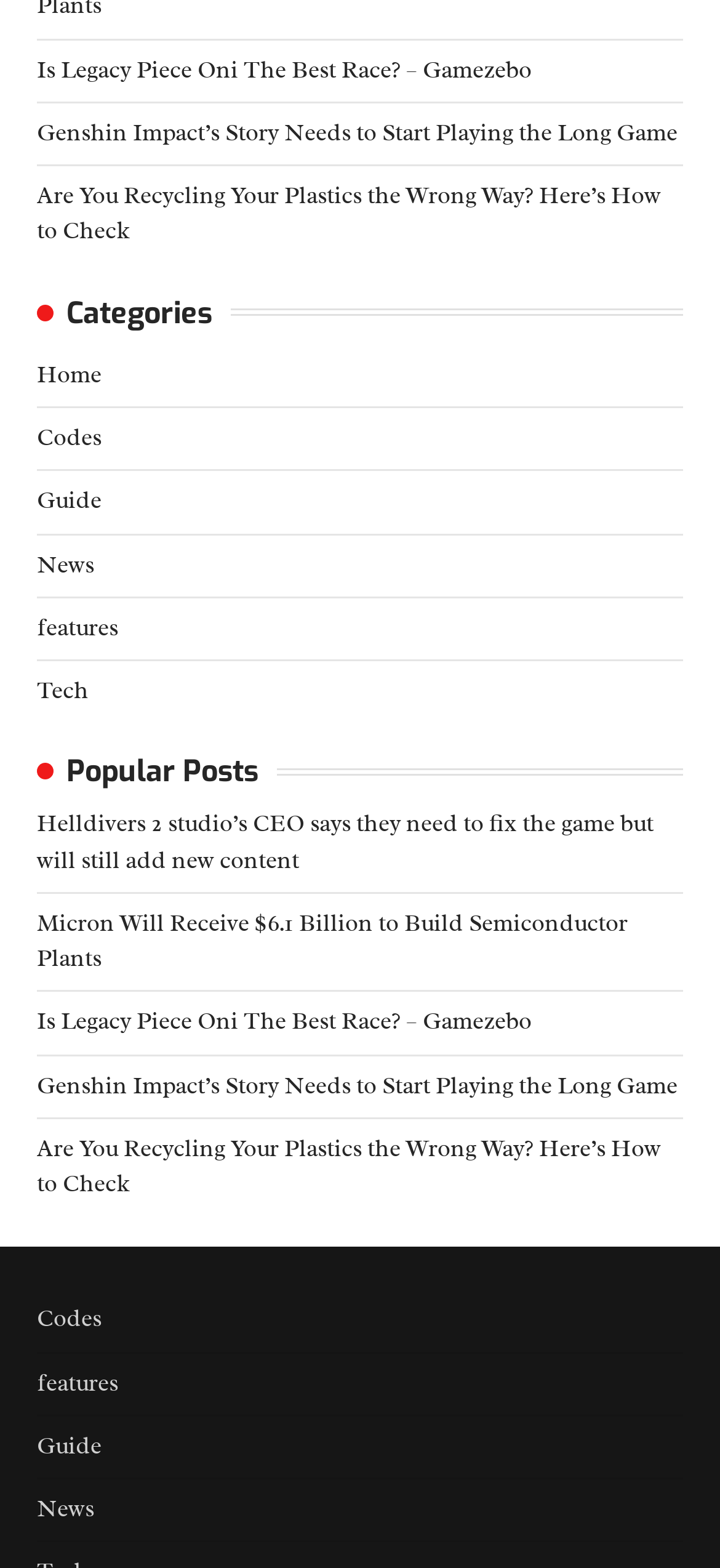How many headings are there on the webpage?
Answer the question in a detailed and comprehensive manner.

I found two headings on the webpage, which are 'Categories' and 'Popular Posts', so there are 2 headings.